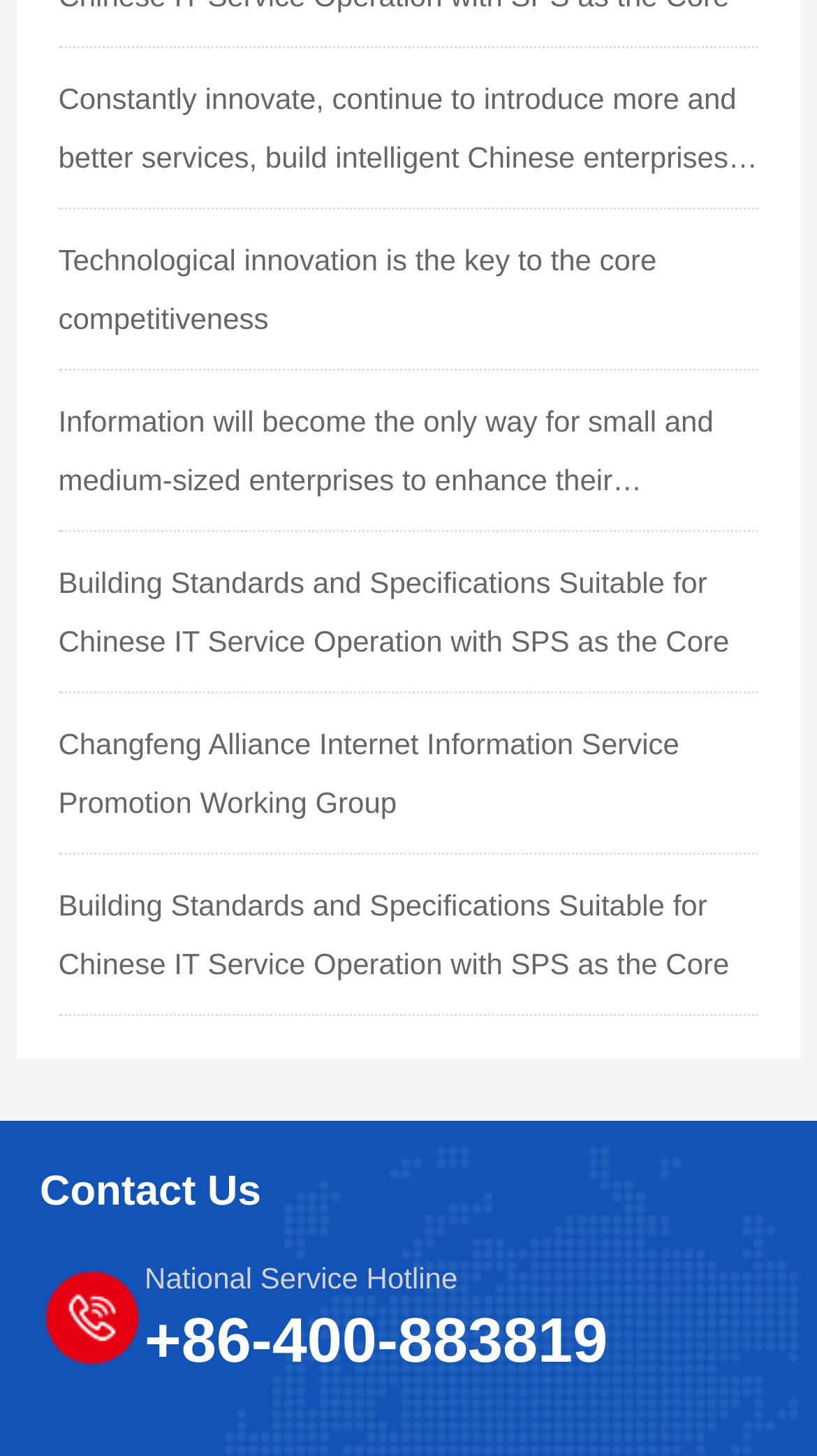What kind of enterprises is the webpage referring to?
Refer to the image and answer the question using a single word or phrase.

Chinese IT enterprises